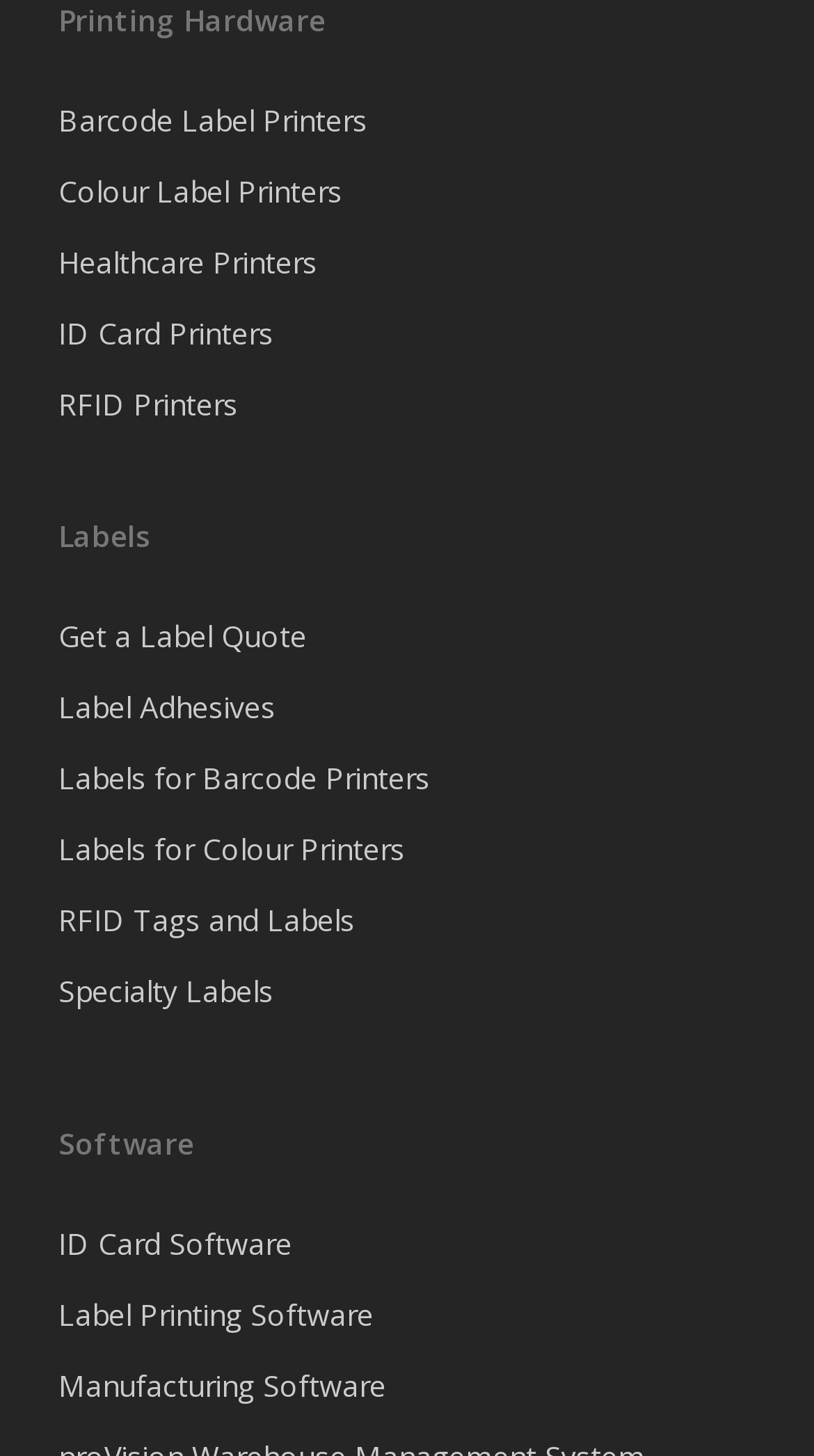Please mark the bounding box coordinates of the area that should be clicked to carry out the instruction: "Click on Barcode Label Printers".

[0.072, 0.064, 0.928, 0.102]